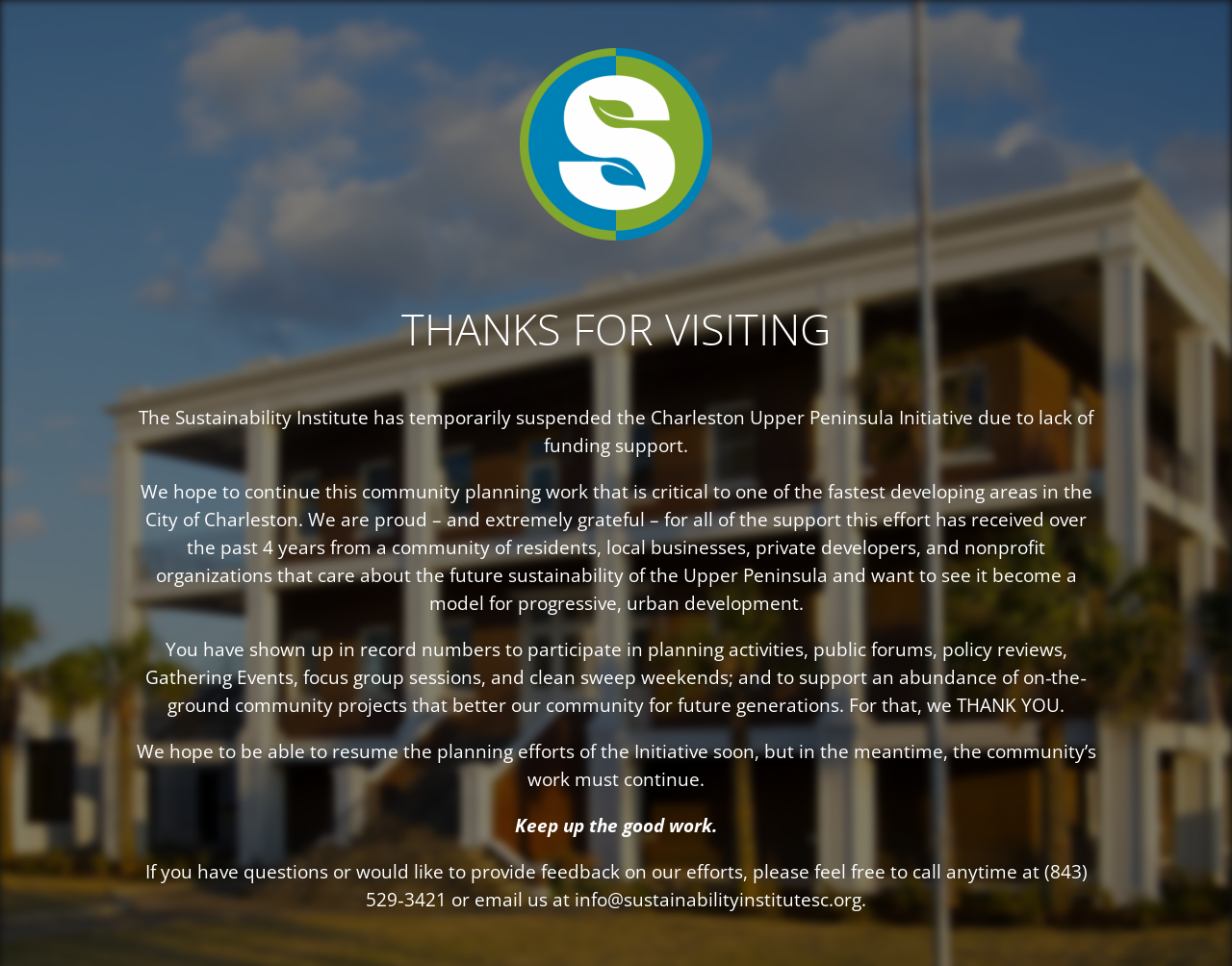Utilize the details in the image to give a detailed response to the question: What is the desired outcome for the Upper Peninsula?

The webpage mentions that the community wants to see the Upper Peninsula 'become a model for progressive, urban development', implying that the desired outcome is a sustainable and forward-thinking urban planning approach.